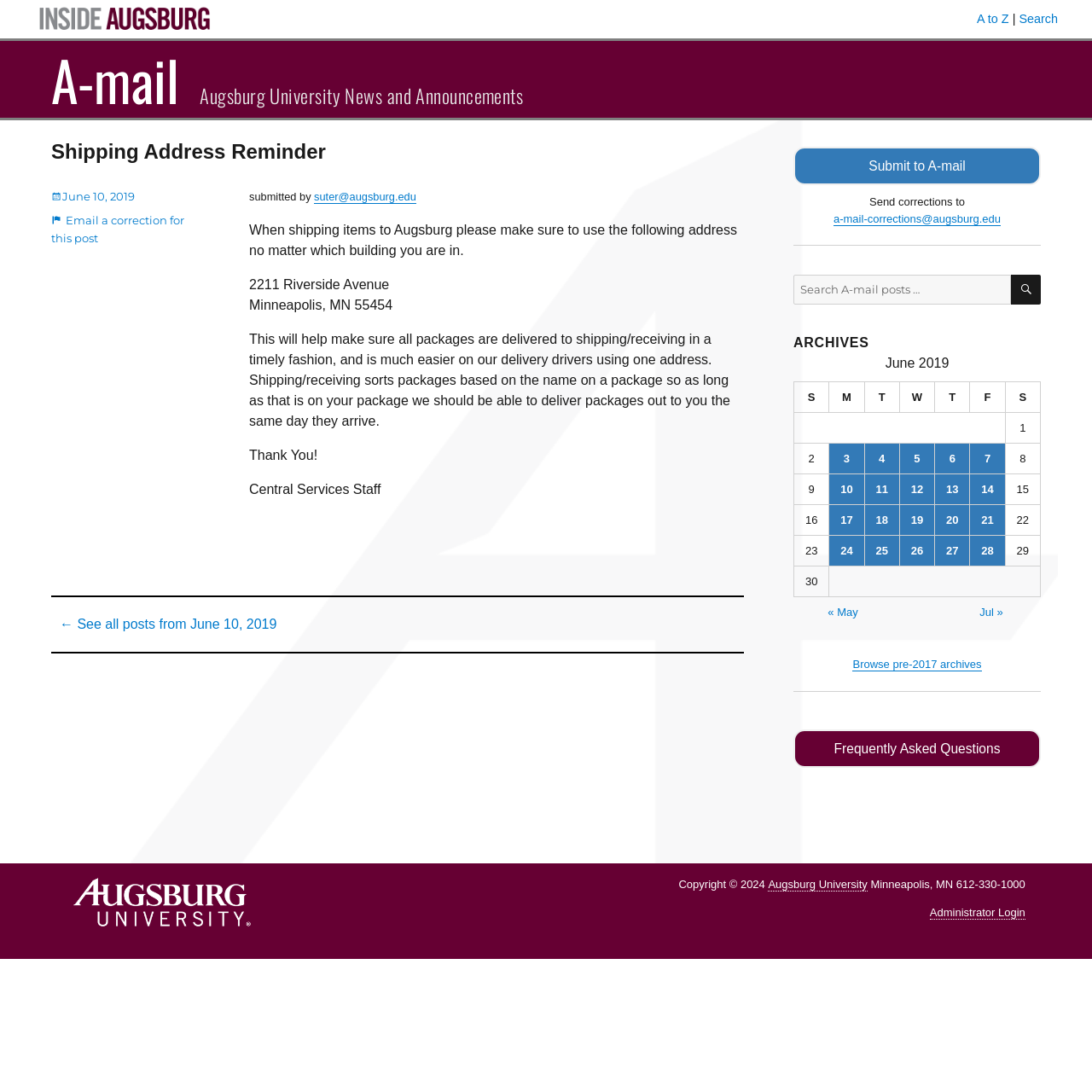Determine the bounding box coordinates of the target area to click to execute the following instruction: "Search for something."

[0.727, 0.252, 0.926, 0.279]